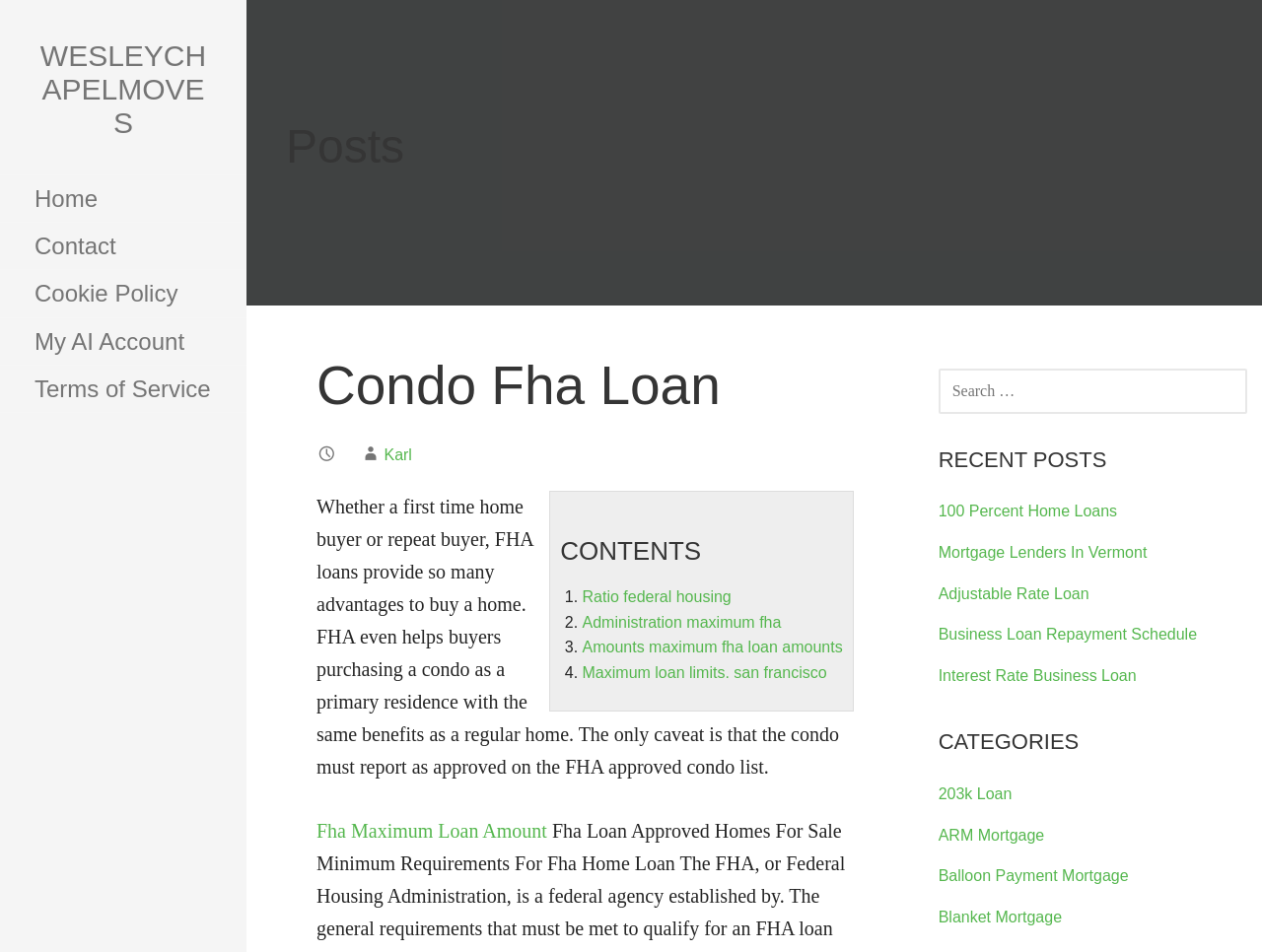With reference to the image, please provide a detailed answer to the following question: Is there a search function on this webpage?

The webpage has a search box with a label 'SEARCH FOR:' that allows users to search for specific topics or keywords.